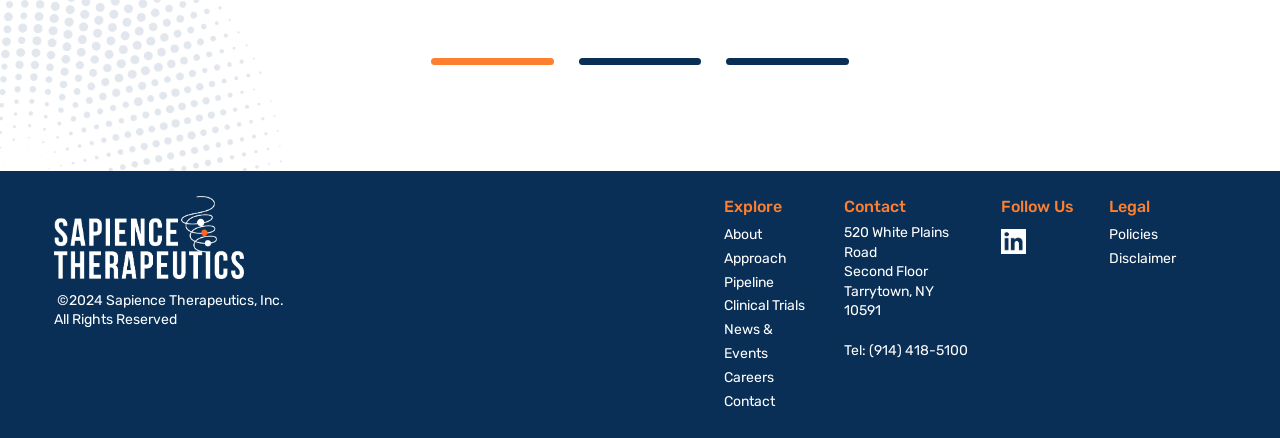Give a one-word or phrase response to the following question: What is the company name?

Sapience Therapeutics